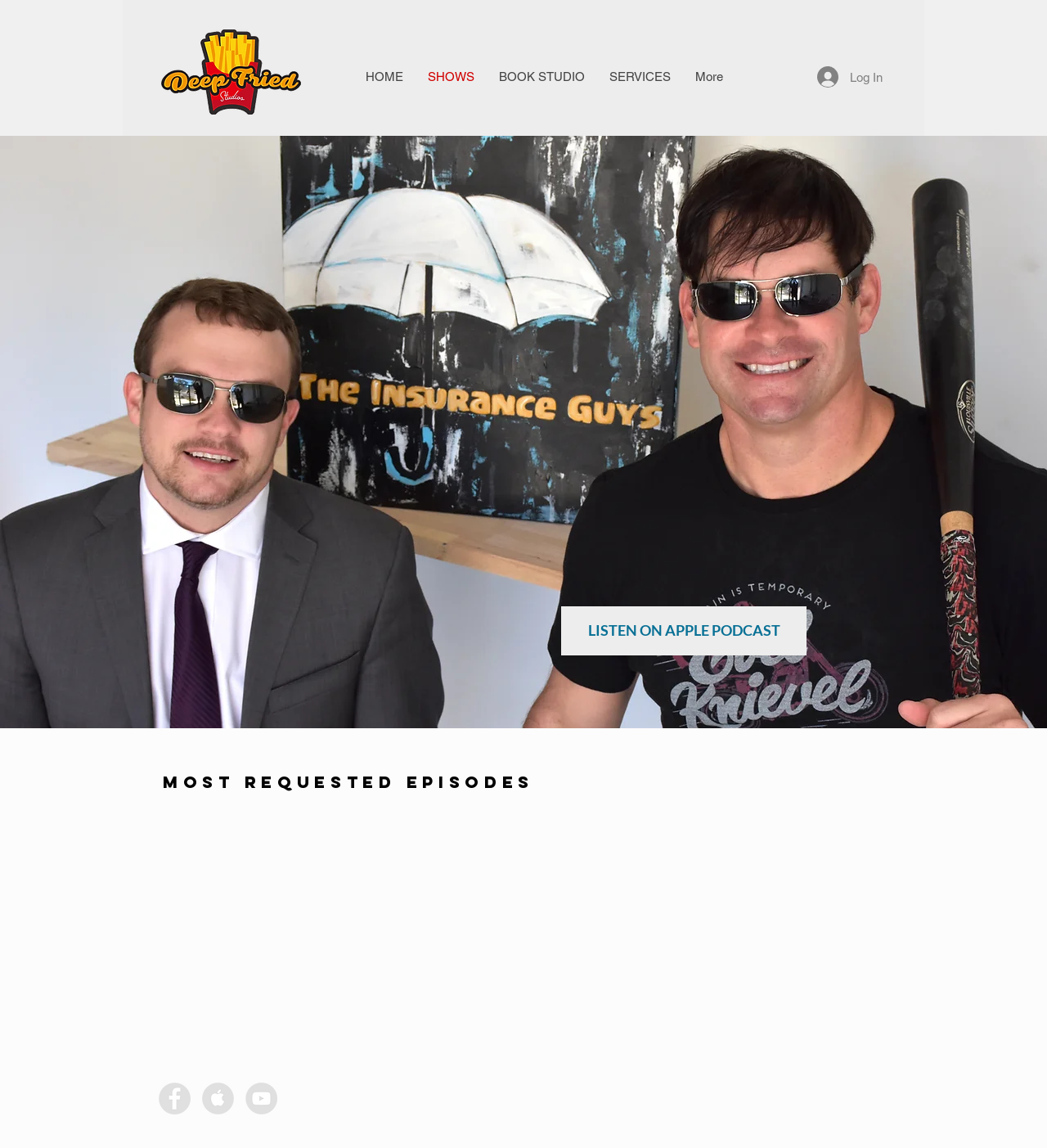What is the text of the button at the top right corner?
Provide a thorough and detailed answer to the question.

The button at the top right corner of the webpage has the text 'Log In', which is located next to the navigation links.